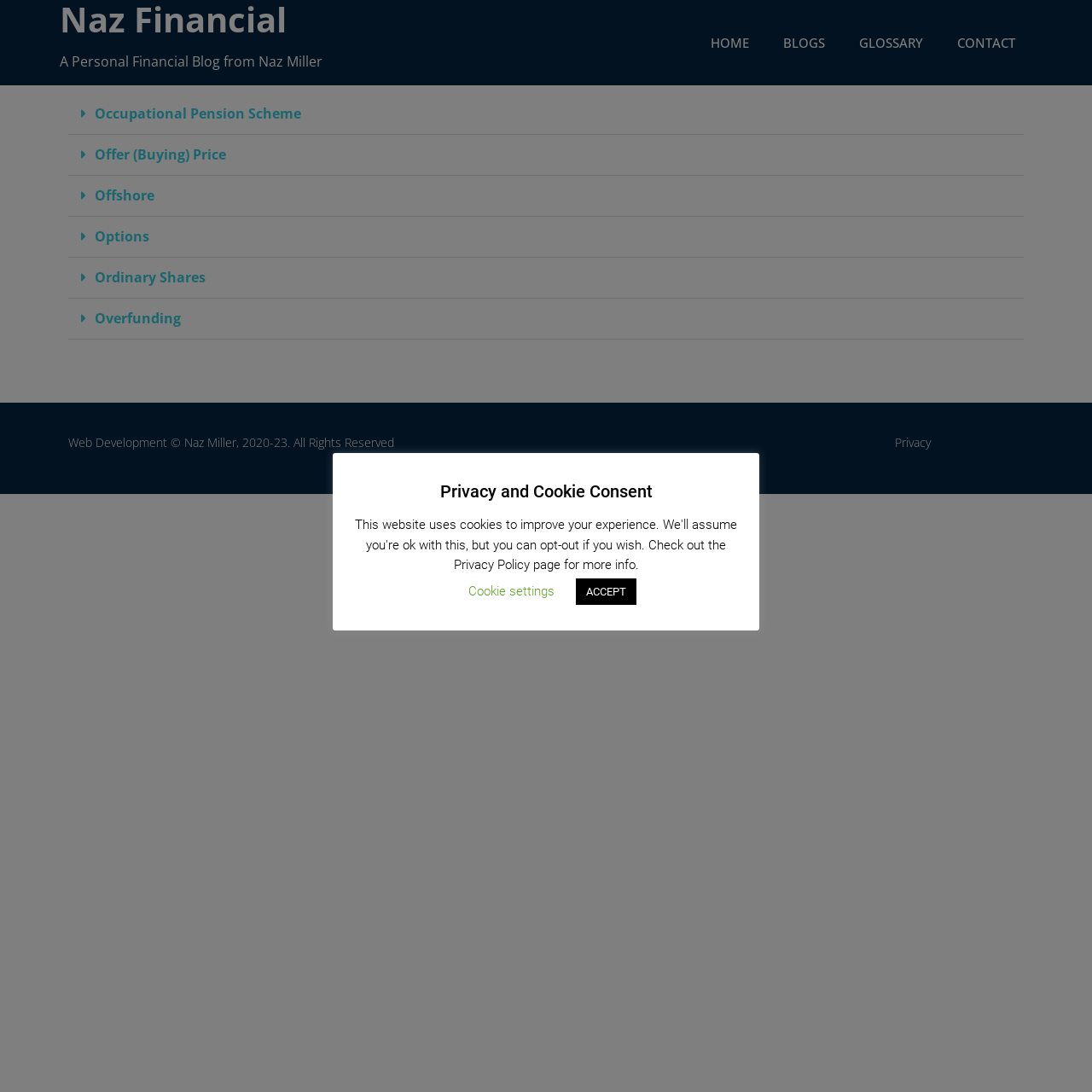What is the copyright information at the bottom of the webpage?
Provide an in-depth and detailed answer to the question.

The copyright information at the bottom of the webpage can be found in the StaticText element, which reads '© Naz Miller, 2020-23. All Rights Reserved'.